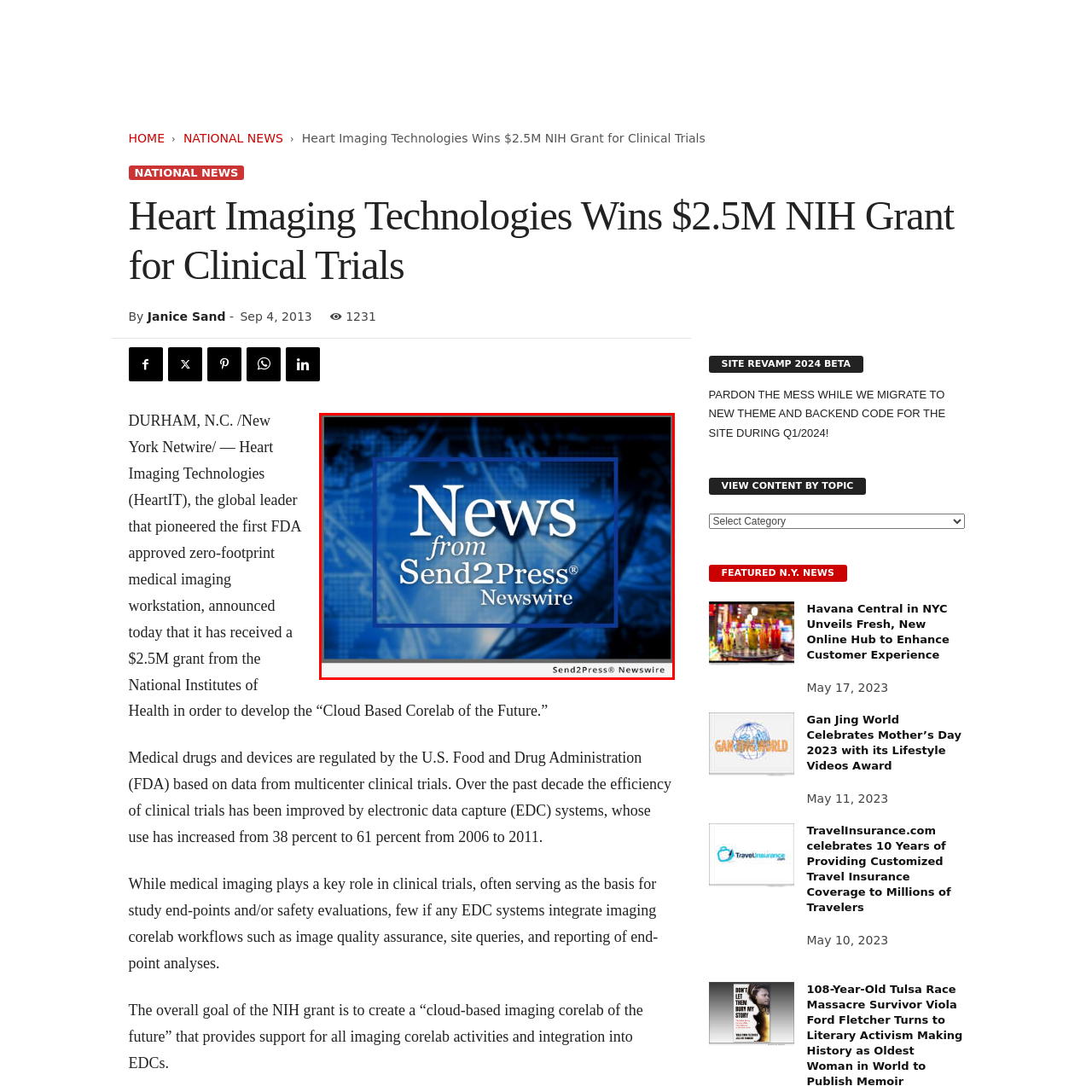Focus on the section marked by the red bounding box and reply with a single word or phrase: What is the tone of the image?

Clean and professional